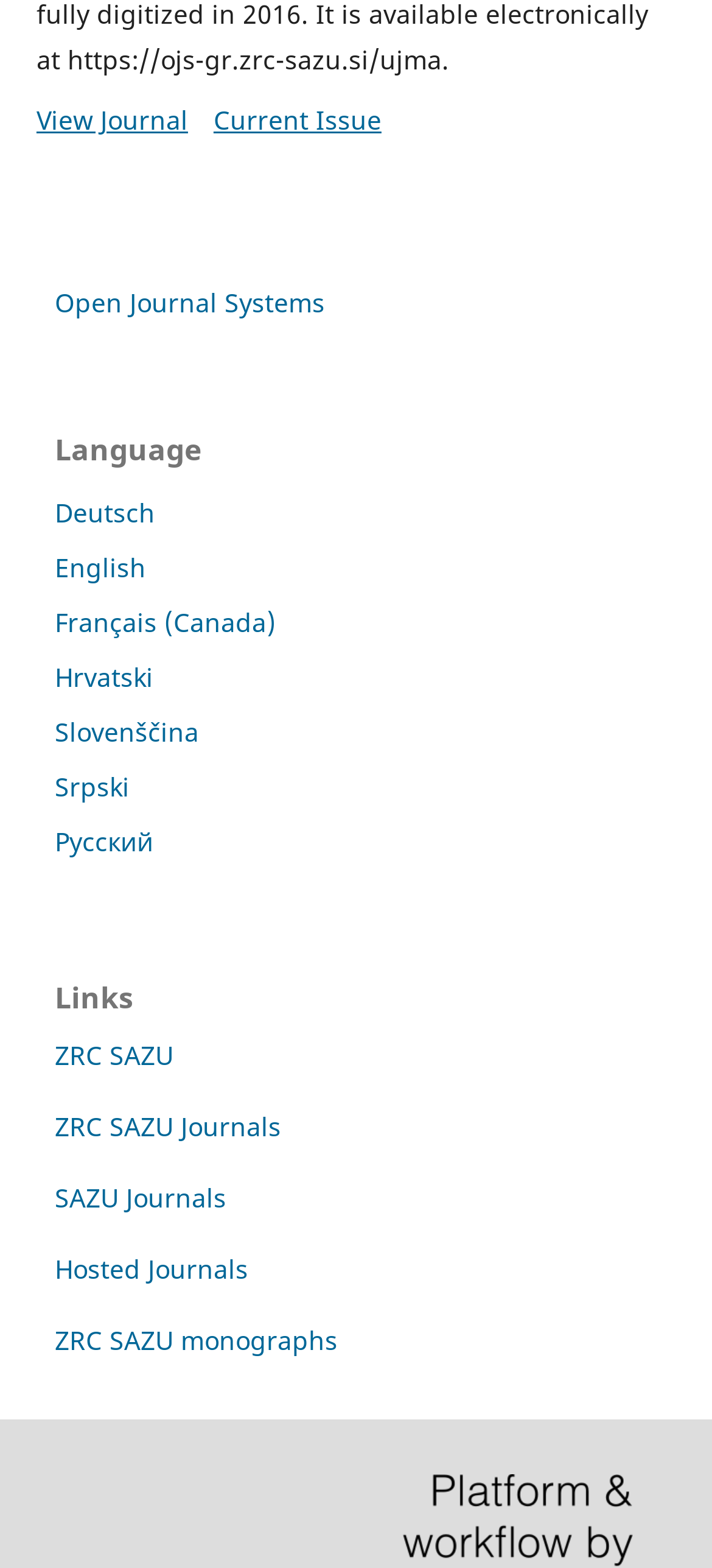How many languages are available?
Using the image, respond with a single word or phrase.

6